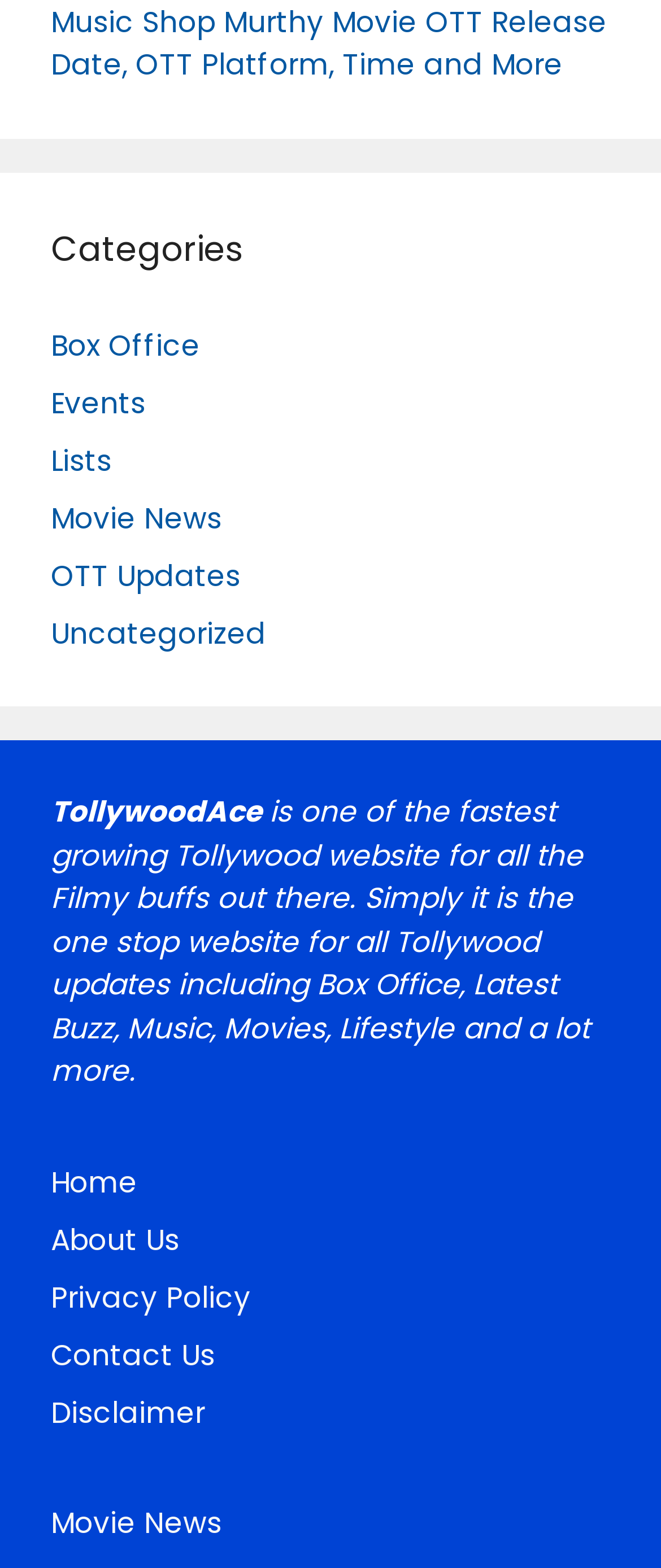What is the topic of the article linked at the top of the webpage?
Look at the image and provide a detailed response to the question.

The article linked at the top of the webpage has the title 'Music Shop Murthy Movie OTT Release Date, OTT Platform, Time and More', which suggests that the topic is related to the OTT release of the movie Music Shop Murthy.